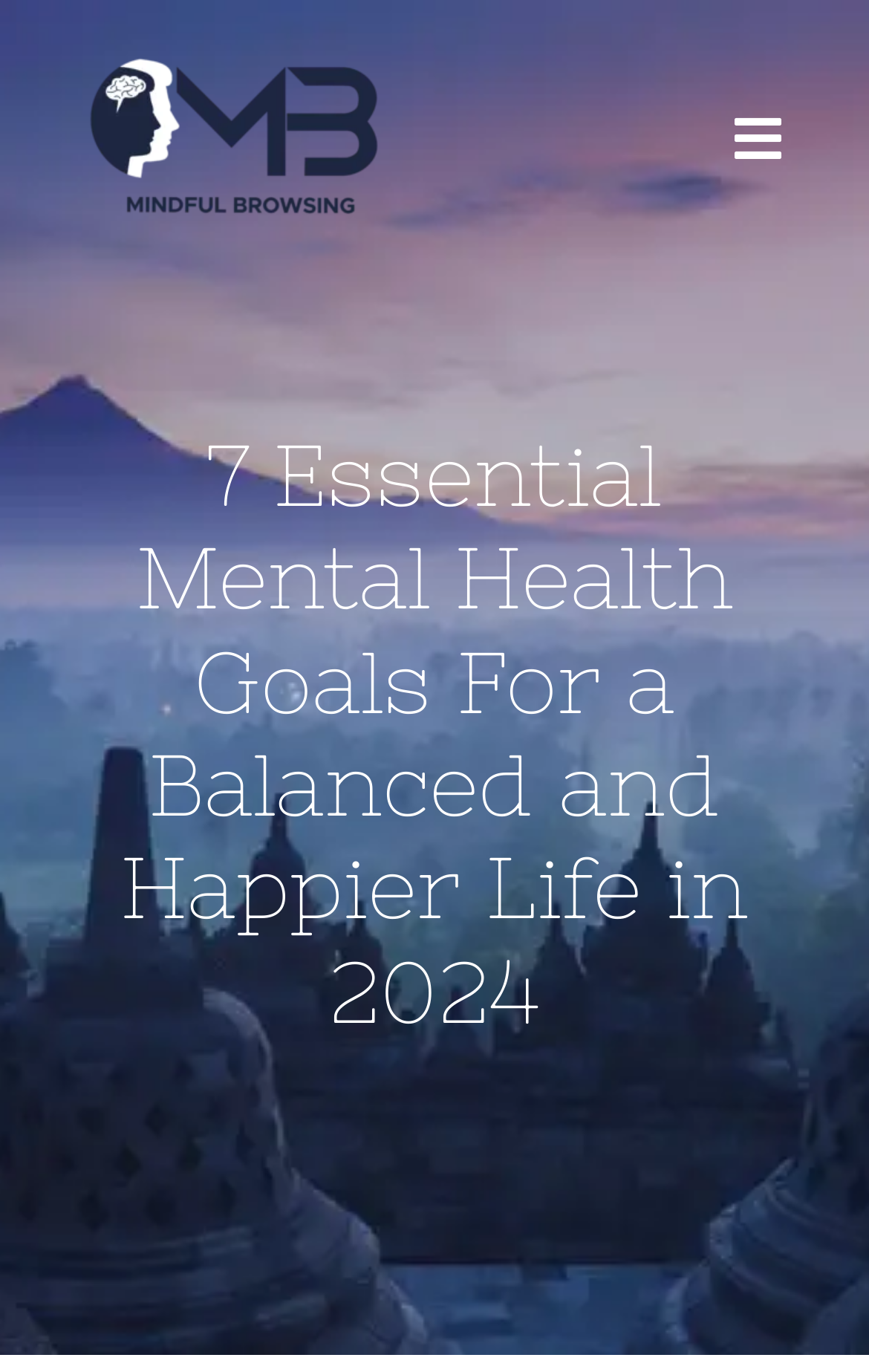Please identify the bounding box coordinates of the element's region that should be clicked to execute the following instruction: "Read the article about IonQ Quantum". The bounding box coordinates must be four float numbers between 0 and 1, i.e., [left, top, right, bottom].

None